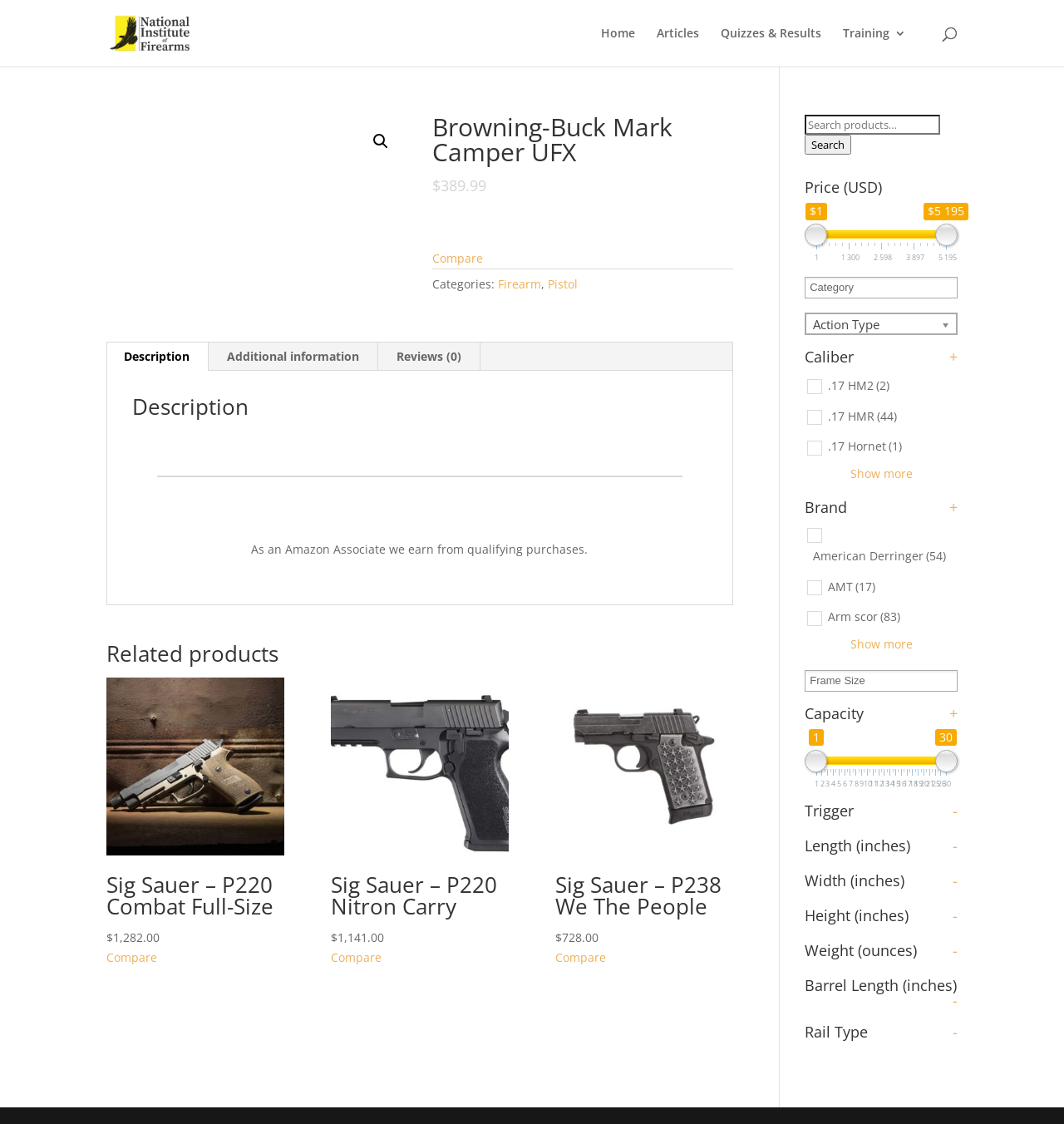What is the action type of the Browning-Buck Mark Camper UFX?
Using the image, give a concise answer in the form of a single word or short phrase.

Blowback action